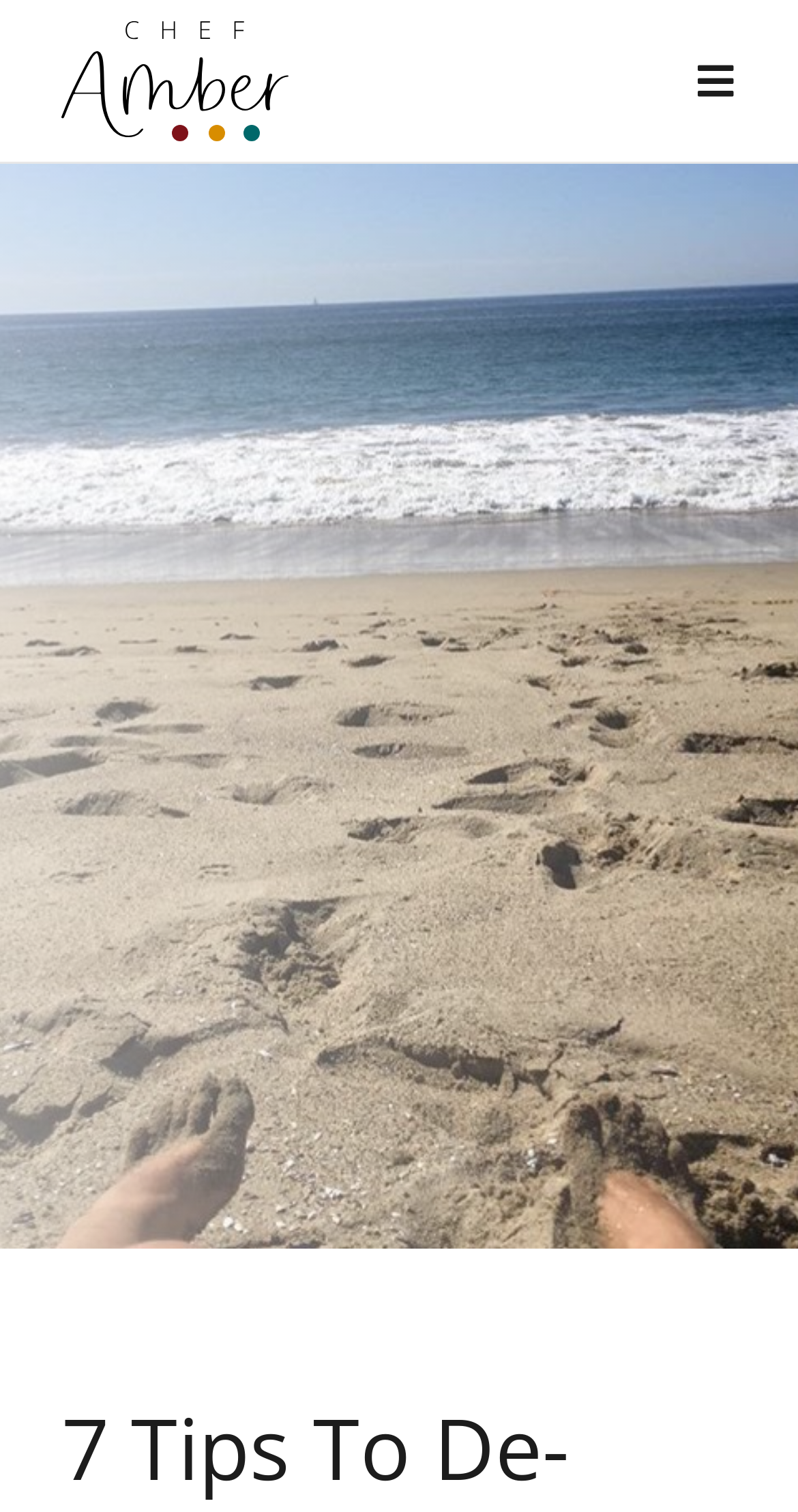Please specify the bounding box coordinates for the clickable region that will help you carry out the instruction: "Open submenu of OFFERINGS".

[0.84, 0.568, 1.0, 0.656]